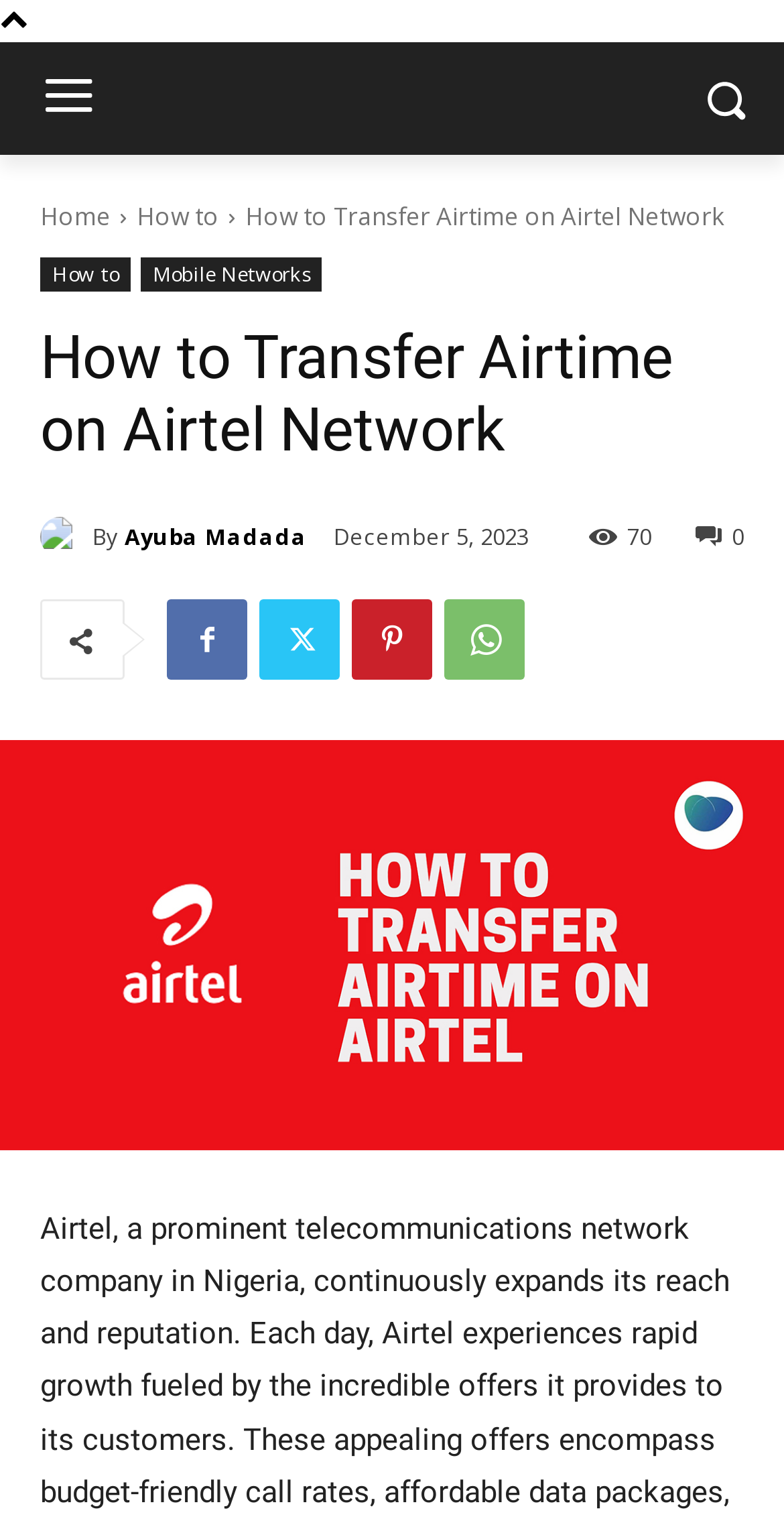Identify the bounding box coordinates of the element to click to follow this instruction: 'Click on Home'. Ensure the coordinates are four float values between 0 and 1, provided as [left, top, right, bottom].

[0.051, 0.13, 0.141, 0.153]